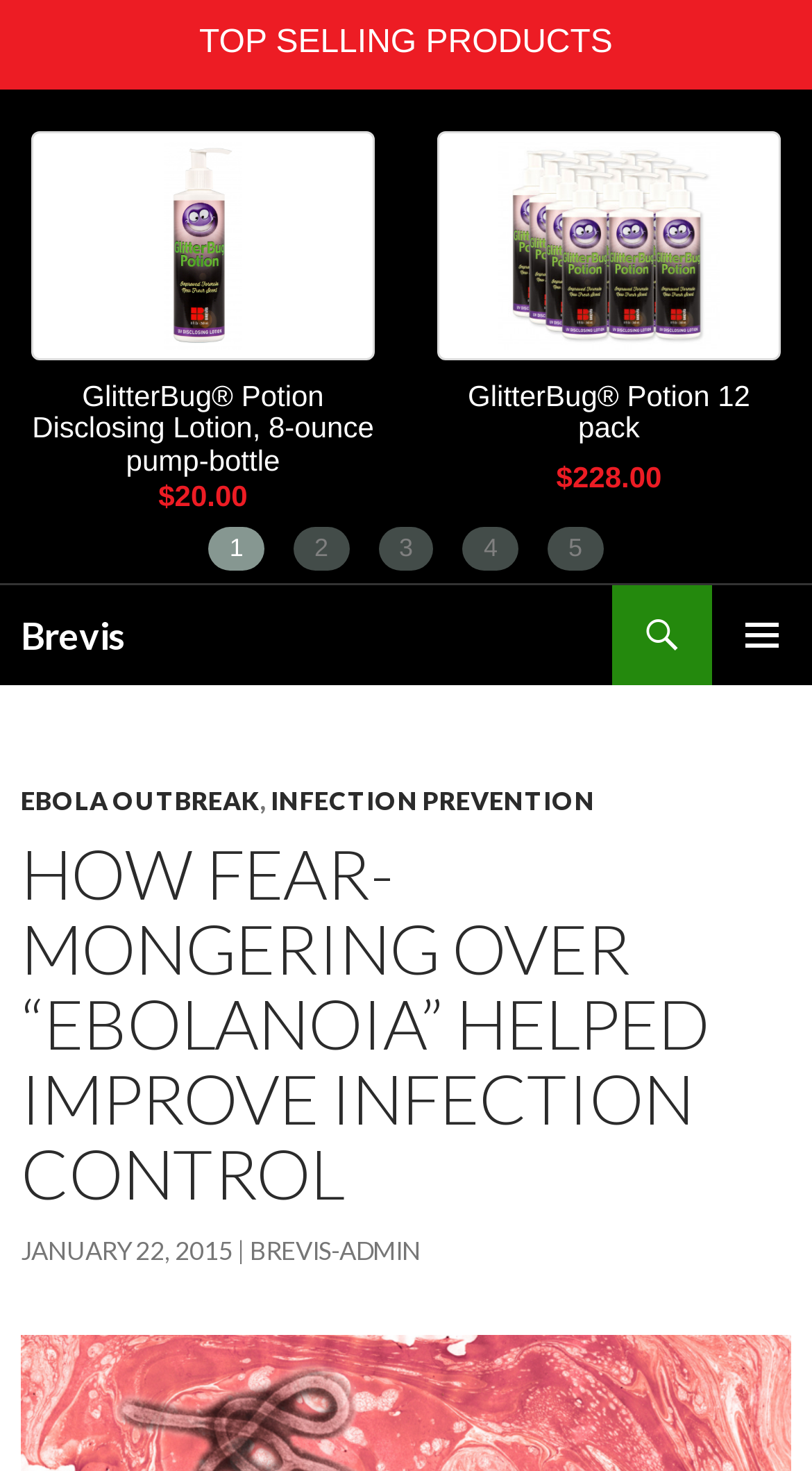Mark the bounding box of the element that matches the following description: "Brevis".

[0.026, 0.398, 0.156, 0.466]